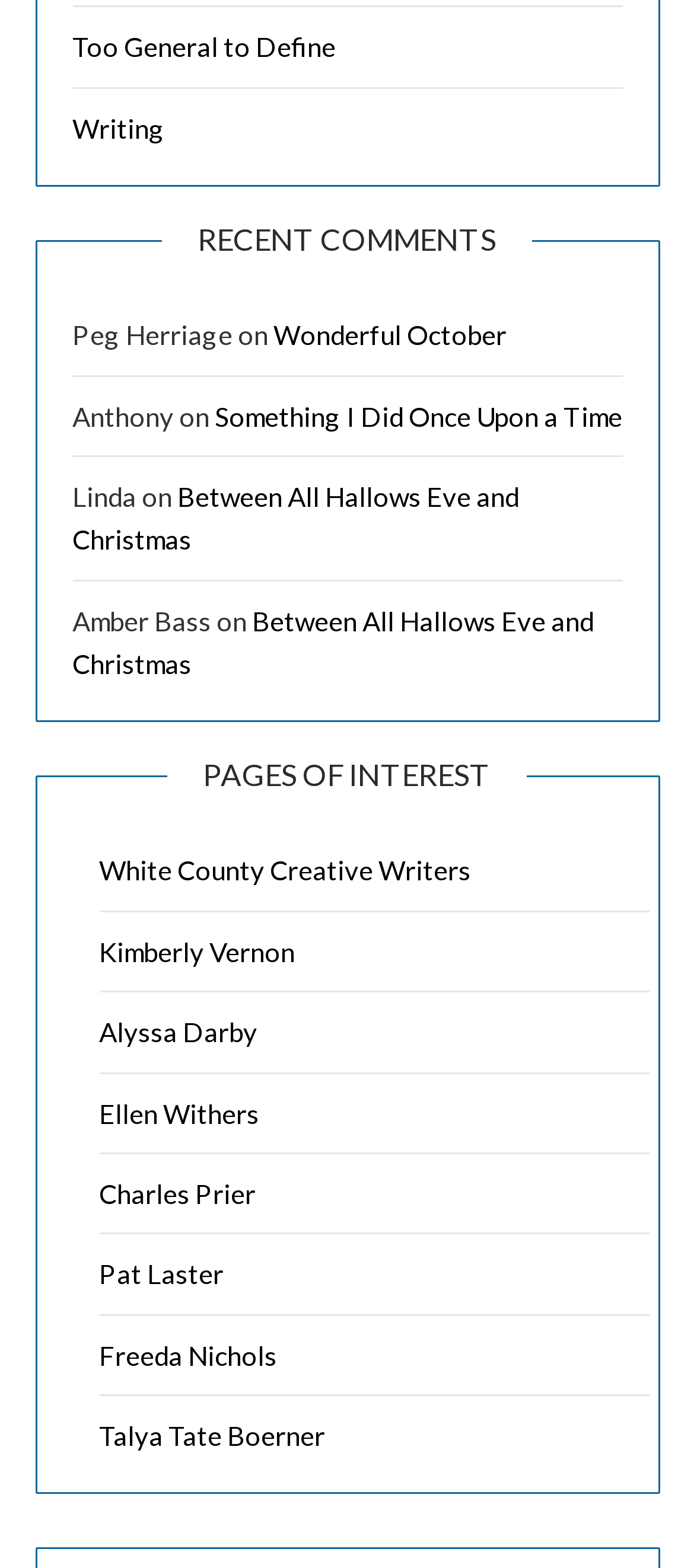Please analyze the image and provide a thorough answer to the question:
How many links are under the 'PAGES OF INTEREST' heading?

The 'PAGES OF INTEREST' heading is located at the bottom of the webpage, and there are 7 link elements underneath it, which are 'White County Creative Writers', 'Kimberly Vernon', 'Alyssa Darby', 'Ellen Withers', 'Charles Prier', 'Pat Laster', and 'Freeda Nichols'.